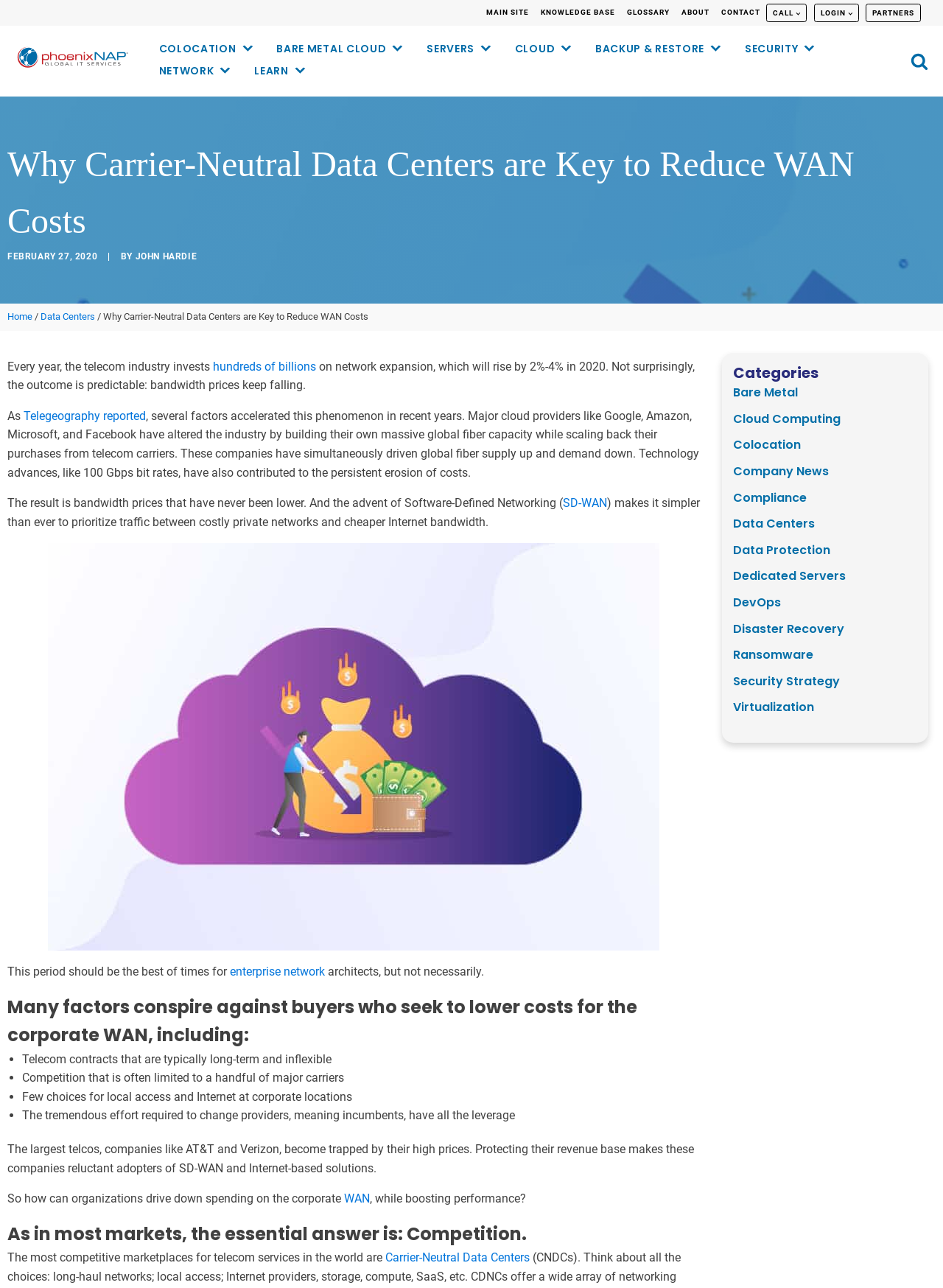Locate the bounding box coordinates of the area that needs to be clicked to fulfill the following instruction: "Click on the 'LOGIN' link". The coordinates should be in the format of four float numbers between 0 and 1, namely [left, top, right, bottom].

[0.864, 0.003, 0.909, 0.017]